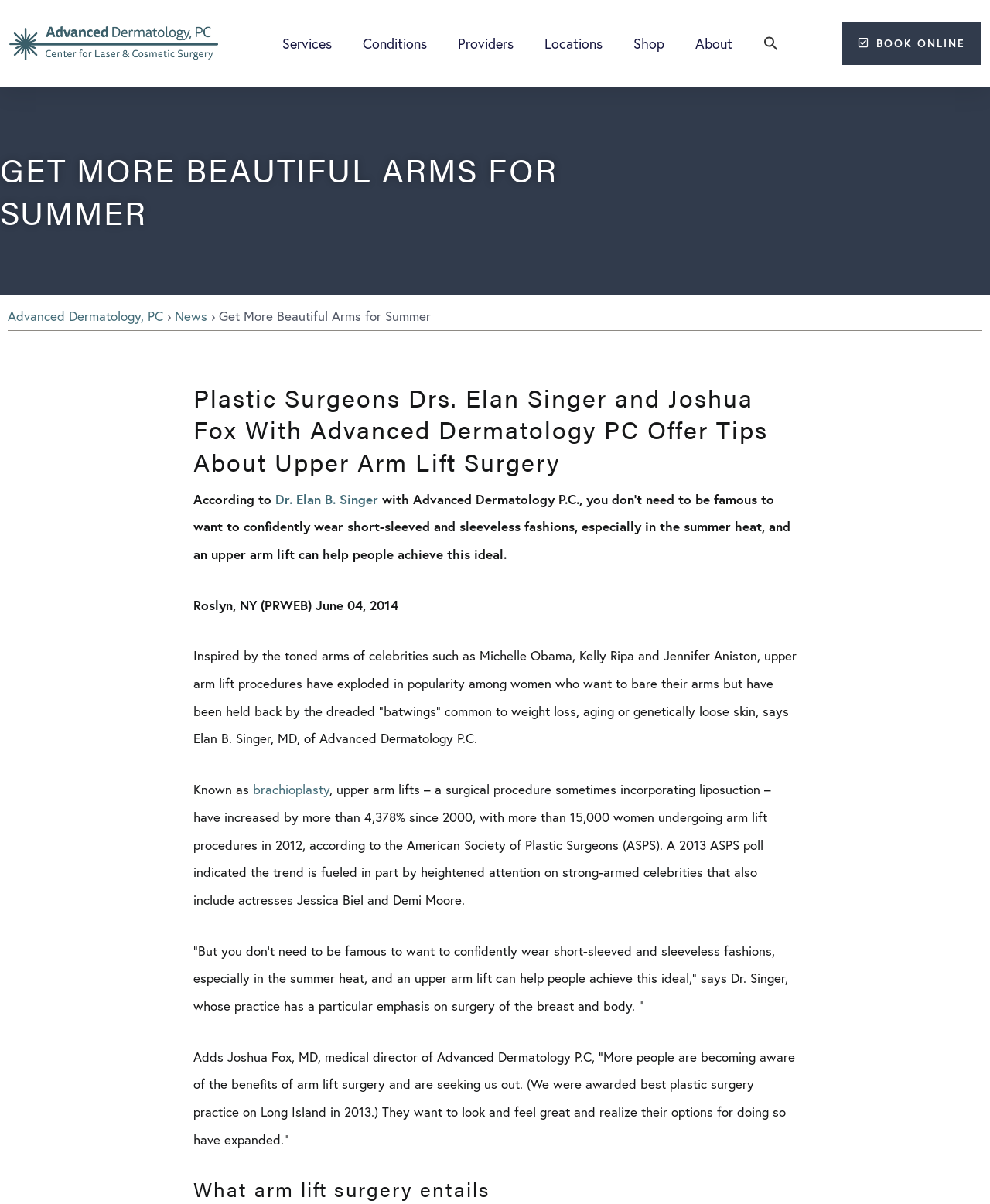What award did Advanced Dermatology P.C. receive in 2013?
Based on the image, give a one-word or short phrase answer.

best plastic surgery practice on Long Island